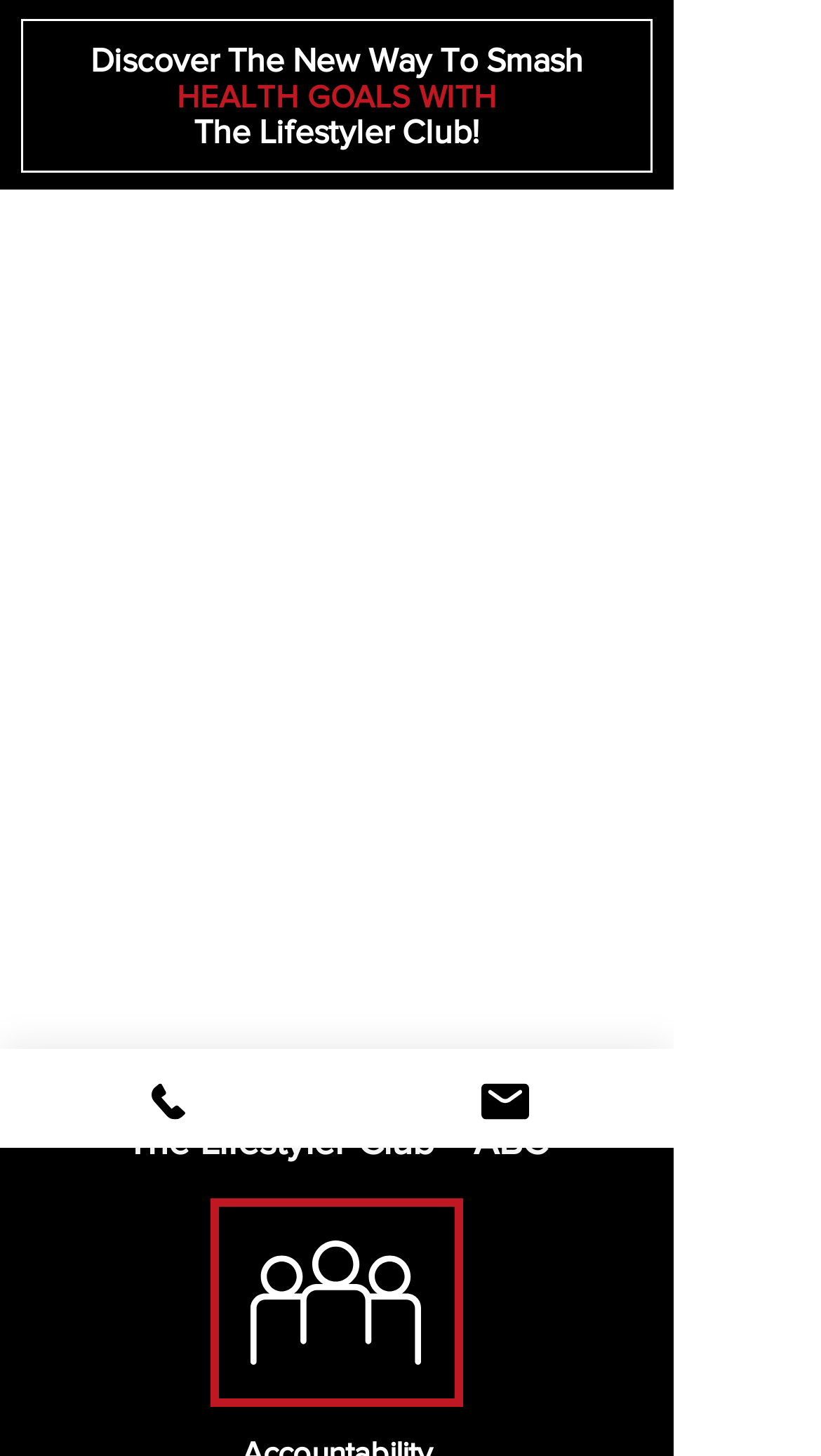Please locate the UI element described by "Call or Text" and provide its bounding box coordinates.

[0.0, 0.72, 0.41, 0.788]